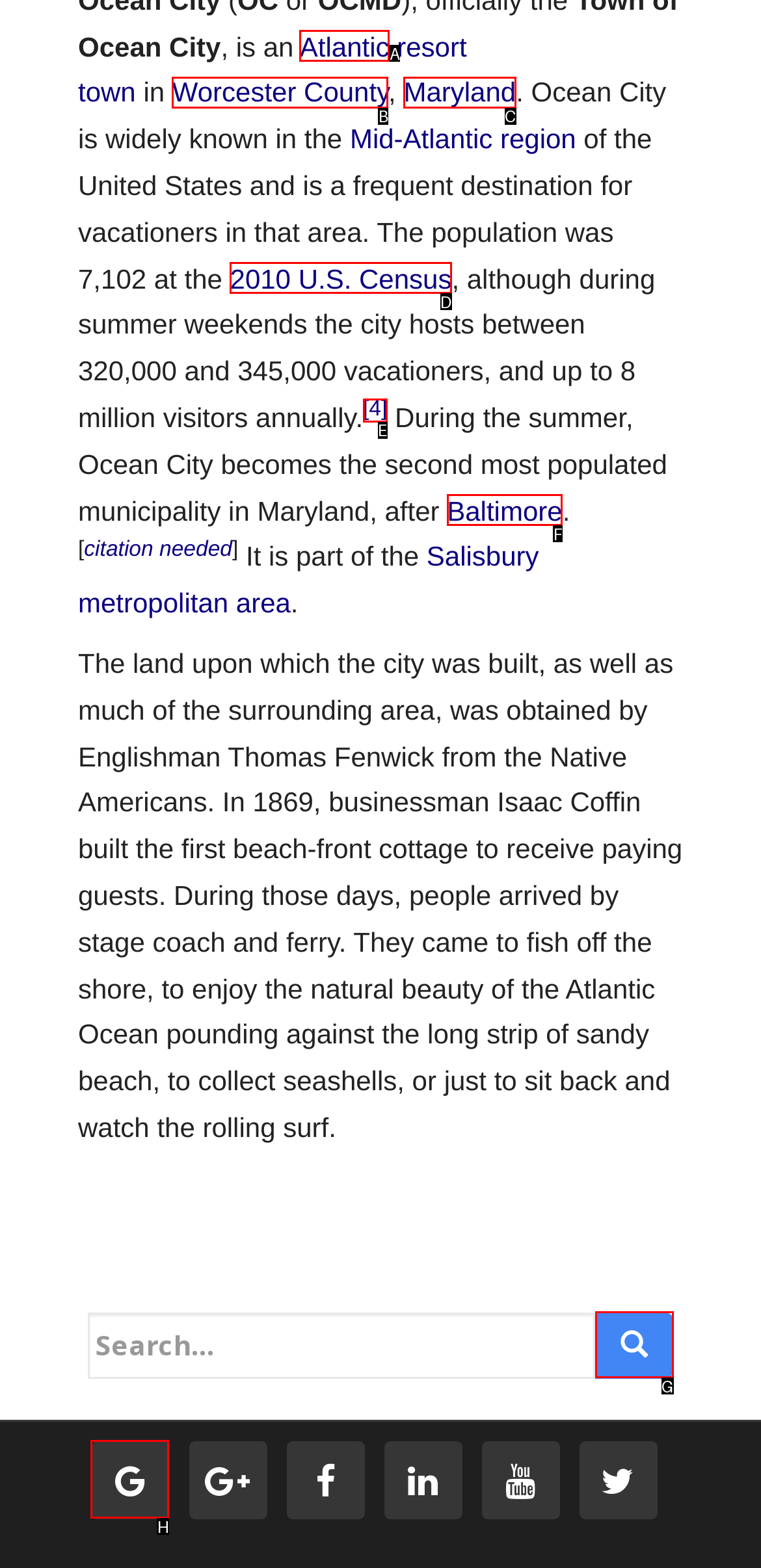Identify the letter of the UI element needed to carry out the task: Visit Worcester County
Reply with the letter of the chosen option.

B